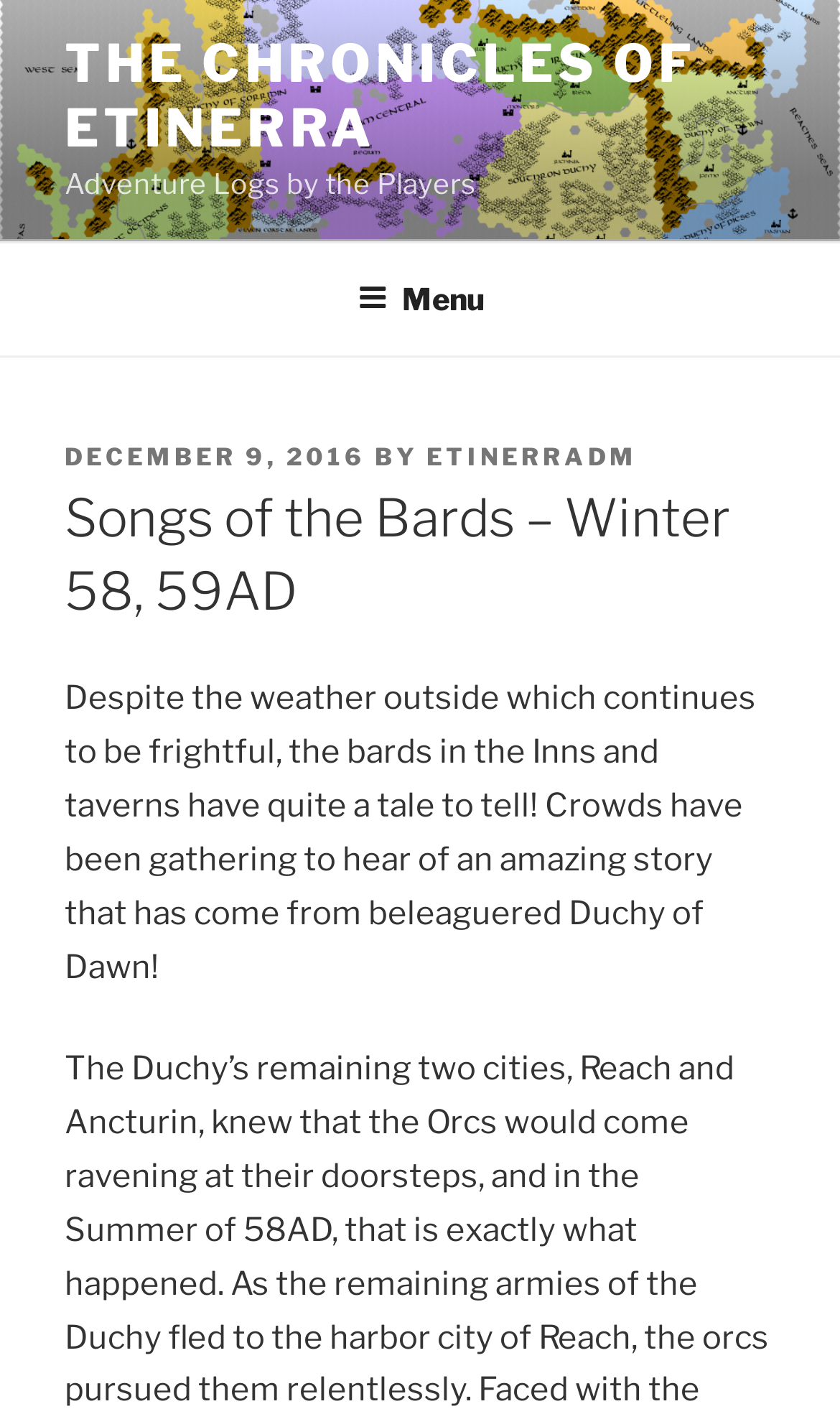Return the bounding box coordinates of the UI element that corresponds to this description: "The Chronicles of Etinerra". The coordinates must be given as four float numbers in the range of 0 and 1, [left, top, right, bottom].

[0.077, 0.023, 0.827, 0.113]